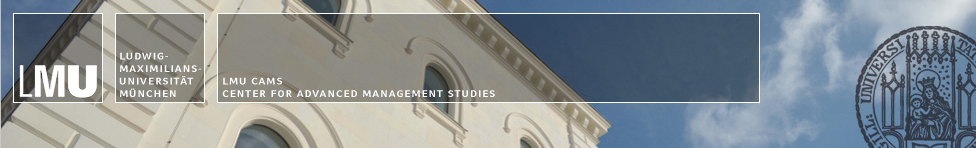What is the color of the sky in the background?
Provide an in-depth and detailed explanation in response to the question.

The design prominently displays the LMU logo alongside the College's name, set against a backdrop of a serene blue sky, which suggests that the color of the sky in the background is blue.